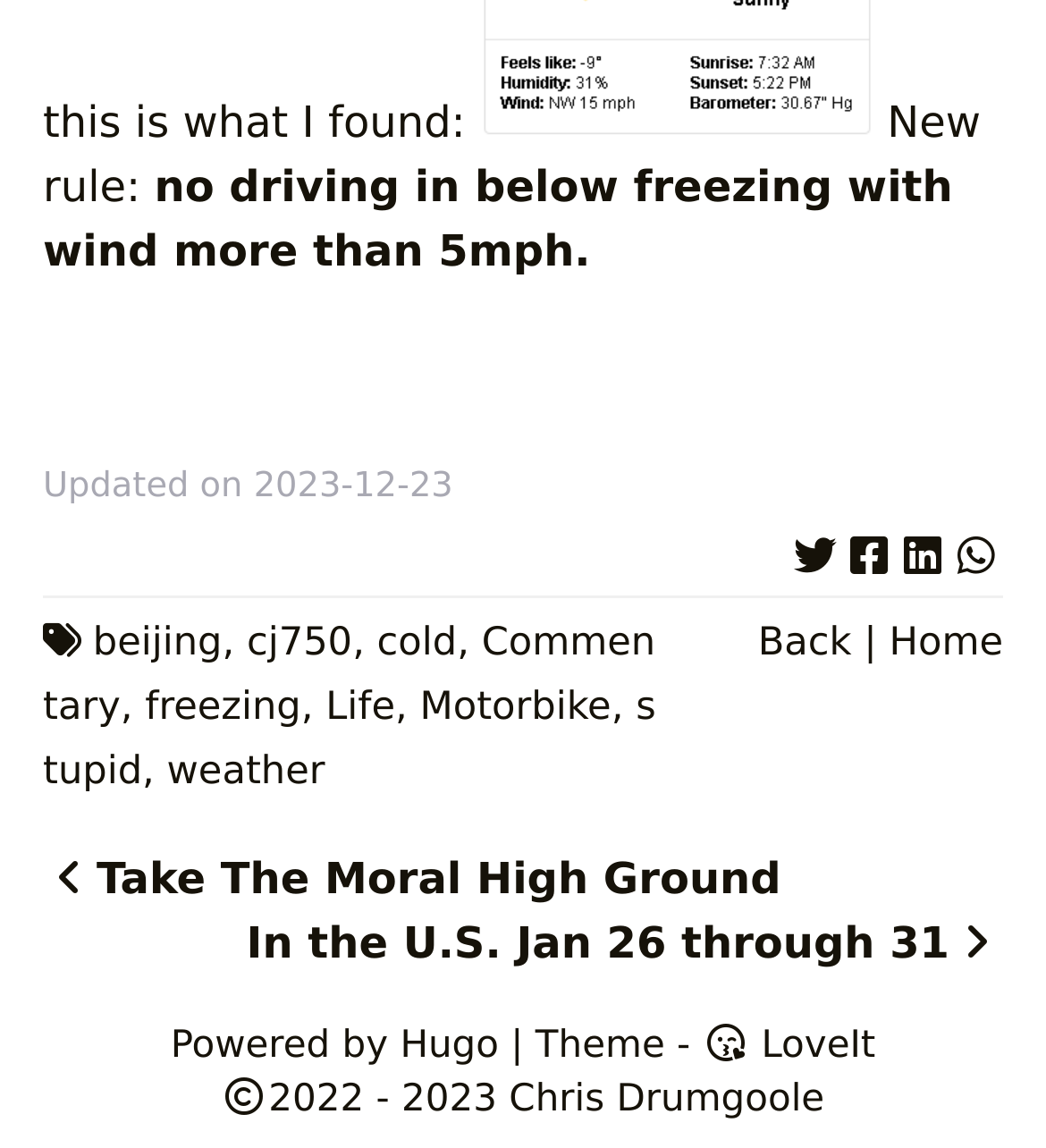Could you specify the bounding box coordinates for the clickable section to complete the following instruction: "Share on Twitter"?

[0.754, 0.457, 0.805, 0.501]